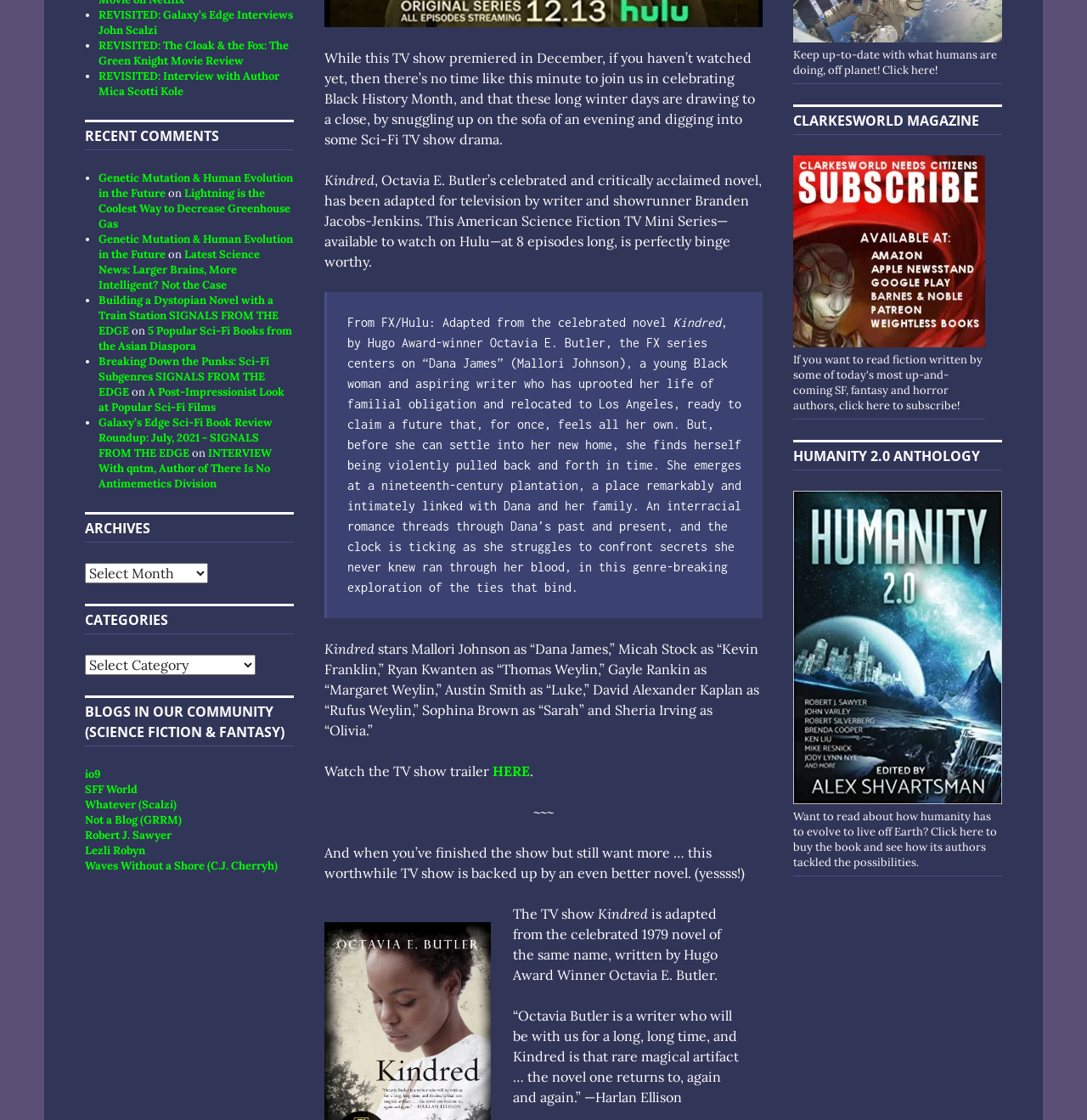Analyze the image and give a detailed response to the question:
What is the name of the main character in the TV show?

The name of the main character in the TV show is mentioned in the text 'The FX series centers on “Dana James” (Mallori Johnson), a young Black woman and aspiring writer...'.